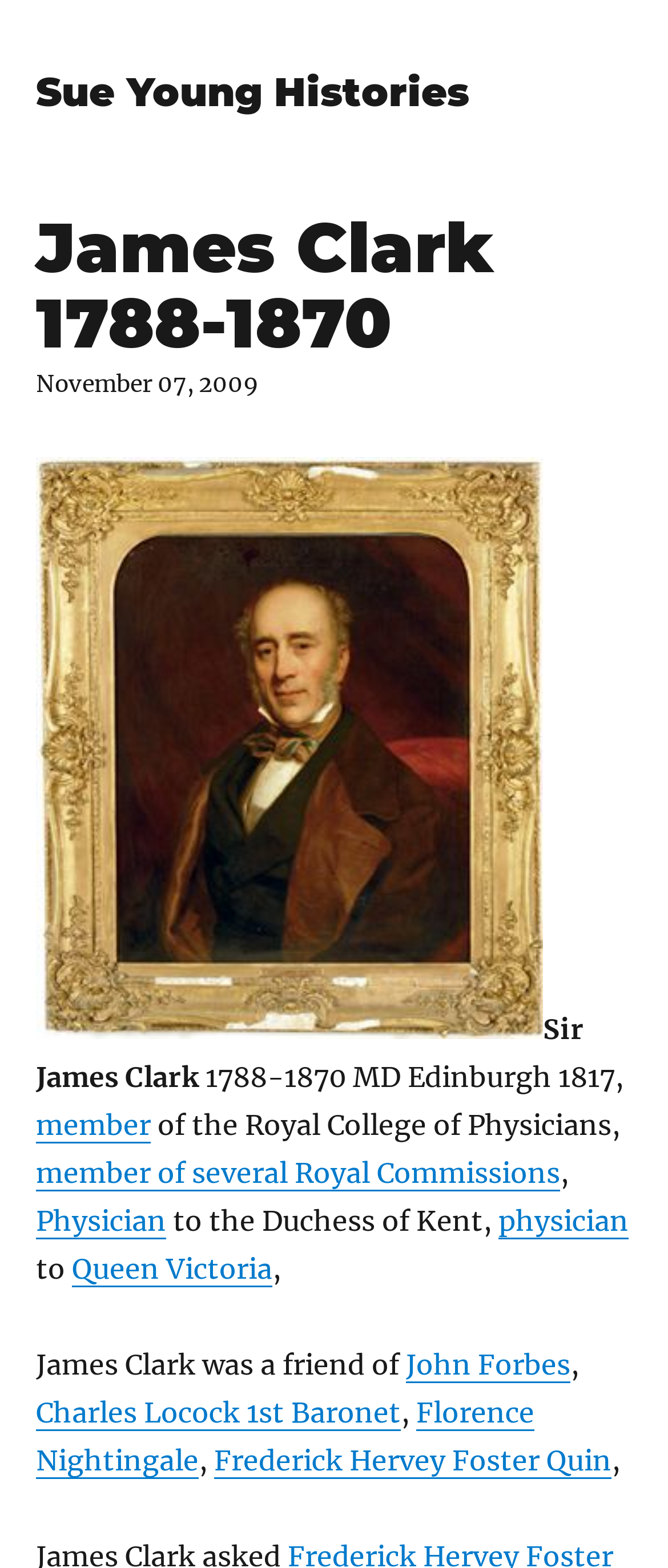What is the profession of Sir James Clark?
Utilize the image to construct a detailed and well-explained answer.

The answer can be inferred from the link 'Physician' and the StaticText 'to the Duchess of Kent,' which suggests that Sir James Clark was a physician to the Duchess of Kent.